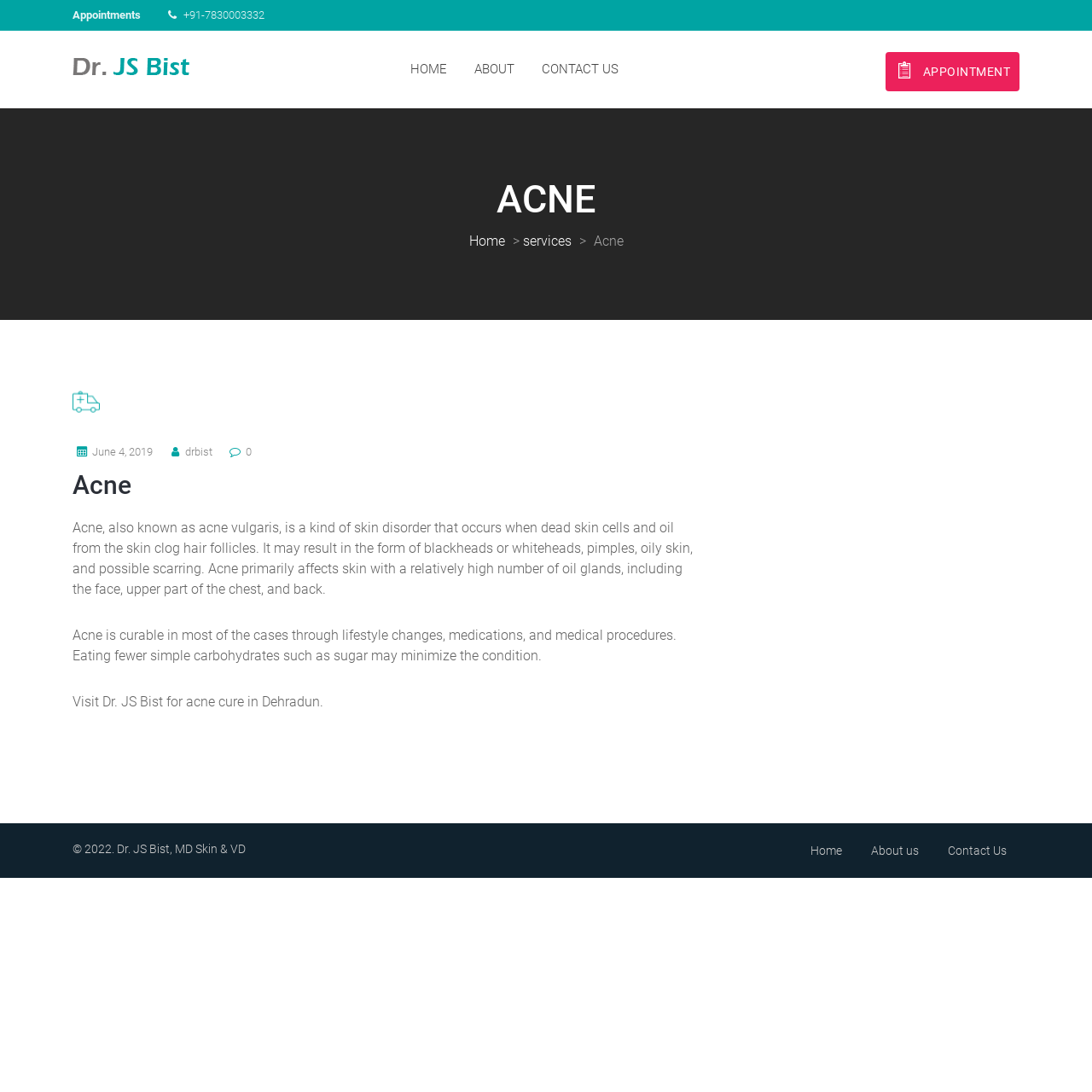Determine the bounding box coordinates for the region that must be clicked to execute the following instruction: "Visit the home page".

[0.376, 0.029, 0.409, 0.097]